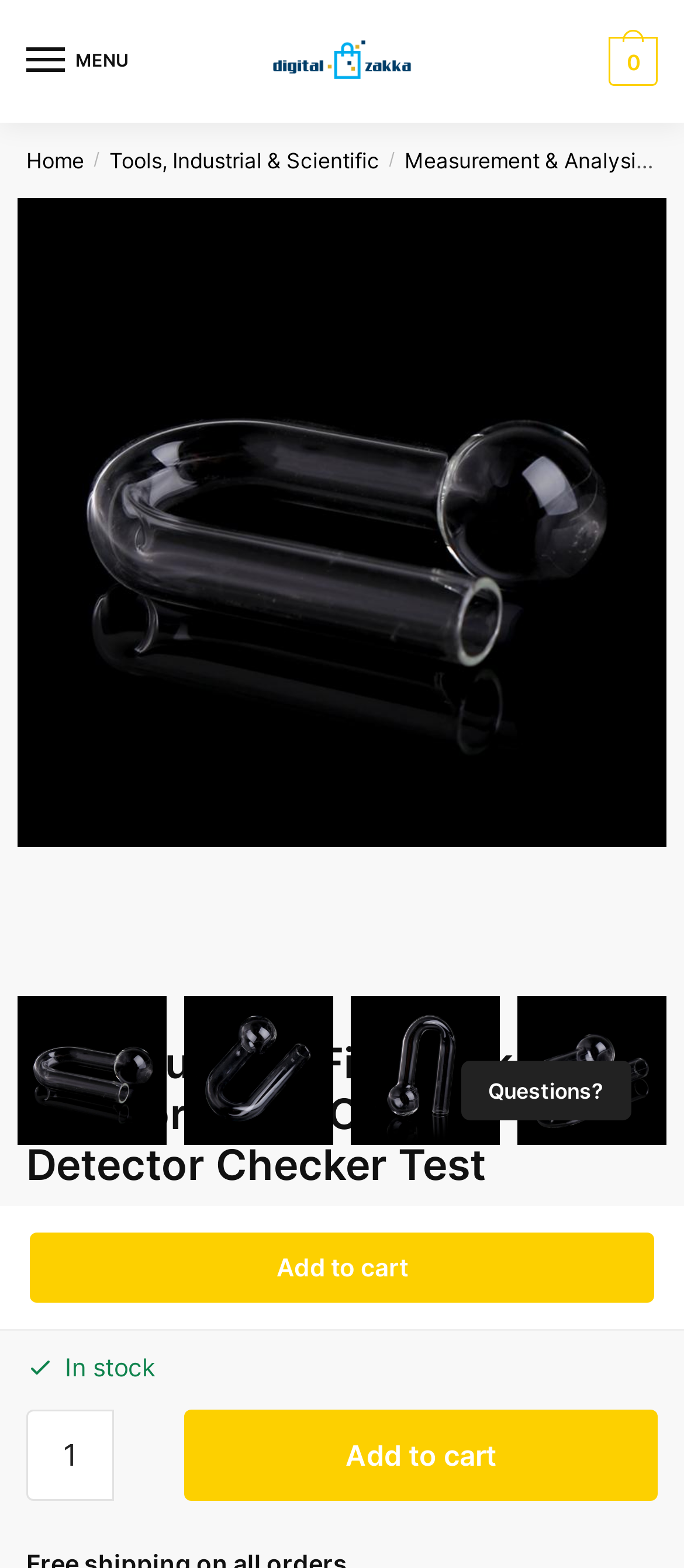Highlight the bounding box coordinates of the element that should be clicked to carry out the following instruction: "Click the menu button". The coordinates must be given as four float numbers ranging from 0 to 1, i.e., [left, top, right, bottom].

[0.038, 0.022, 0.192, 0.056]